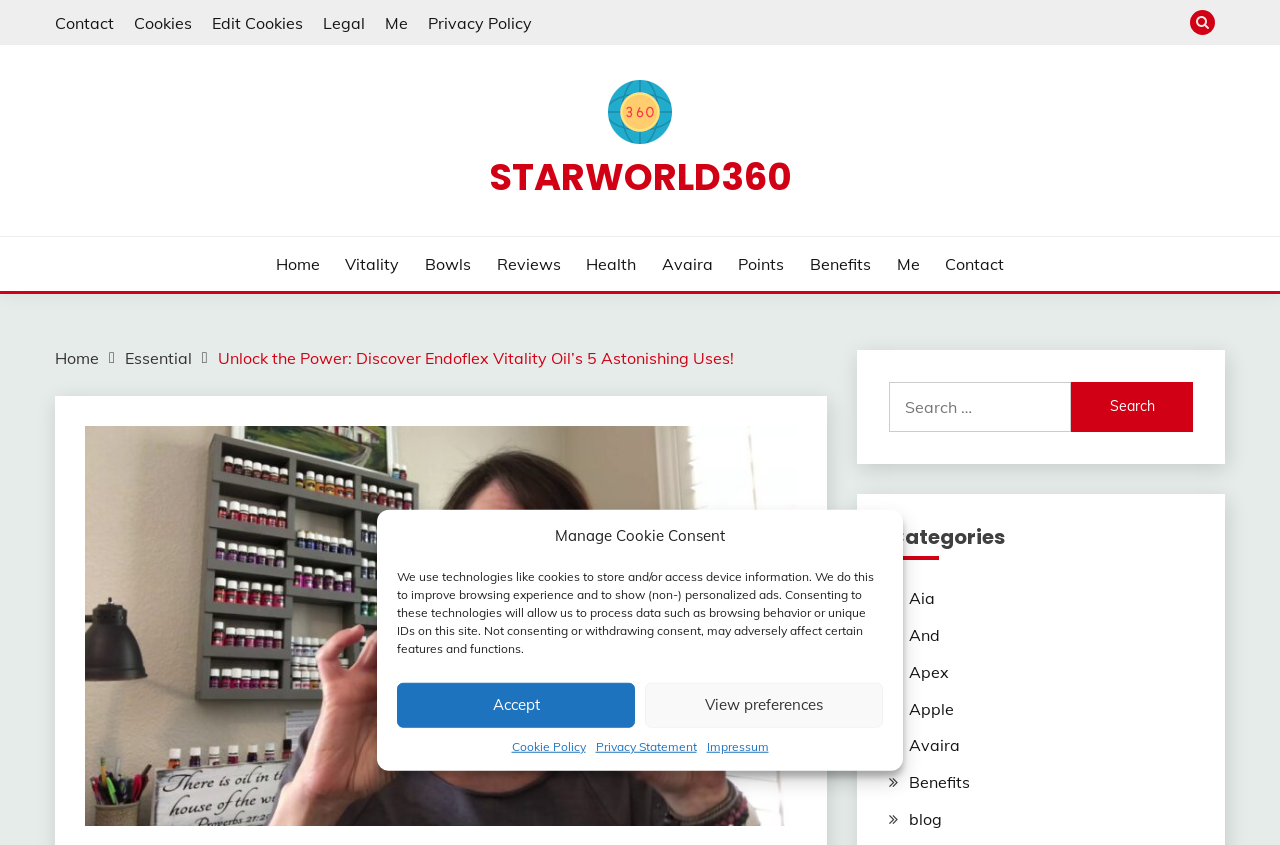Identify the bounding box coordinates of the region that should be clicked to execute the following instruction: "Check out Benefits".

[0.633, 0.298, 0.68, 0.326]